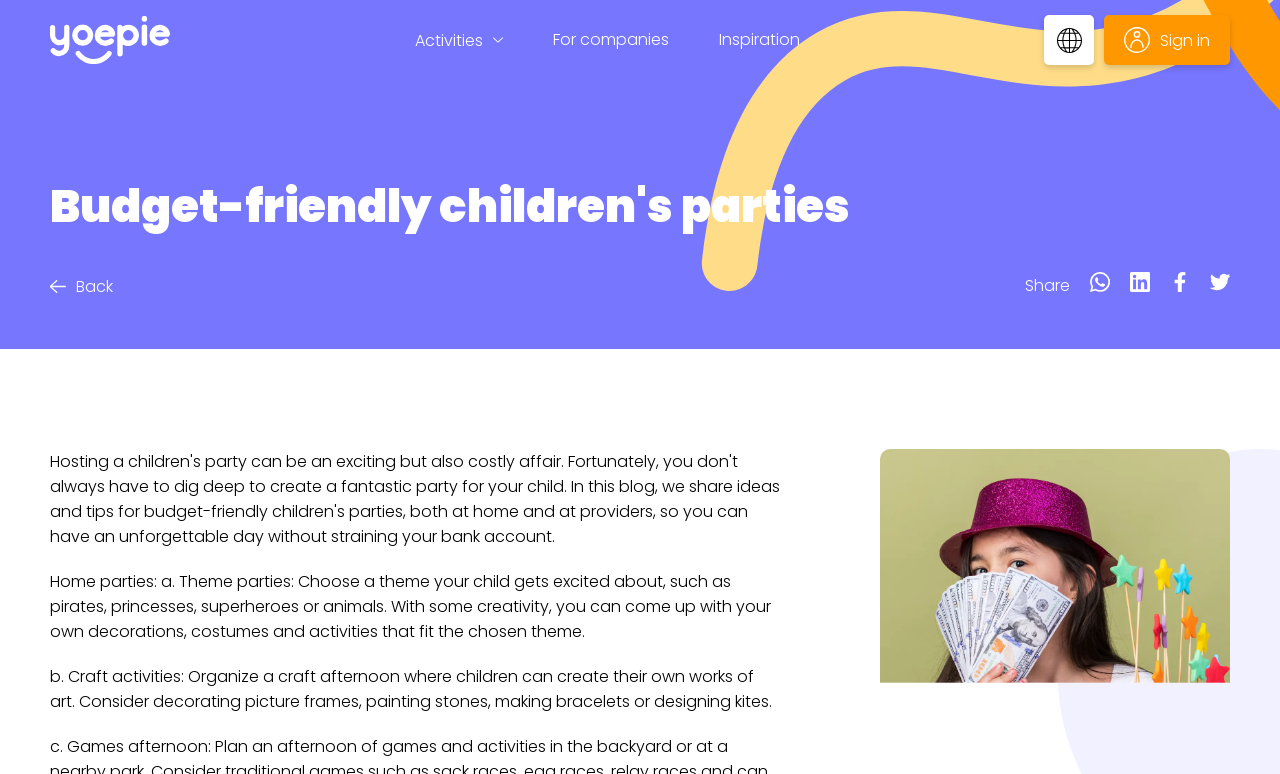Explain the webpage's design and content in an elaborate manner.

The webpage is about ideas and tips for budget-friendly children's parties. At the top left corner, there is a logo link, accompanied by an image of the logo. To the right of the logo, there are three links: "For companies", "Inspiration", and another logo link with a "Sign in" option. 

Below the top navigation bar, there is a large background image that spans across the top half of the page. On top of this image, there is a heading that reads "Budget-friendly children's parties". 

On the right side of the page, there are social media sharing buttons for WhatsApp, LinkedIn, Facebook, and Twitter, each accompanied by a small logo image. Above these buttons, there is a "Share" text.

The main content of the page is divided into two sections. The first section, located at the top half of the page, provides tips for home parties, including theme parties and craft activities. The text is organized into two paragraphs, with the first paragraph discussing theme parties and the second paragraph discussing craft activities.